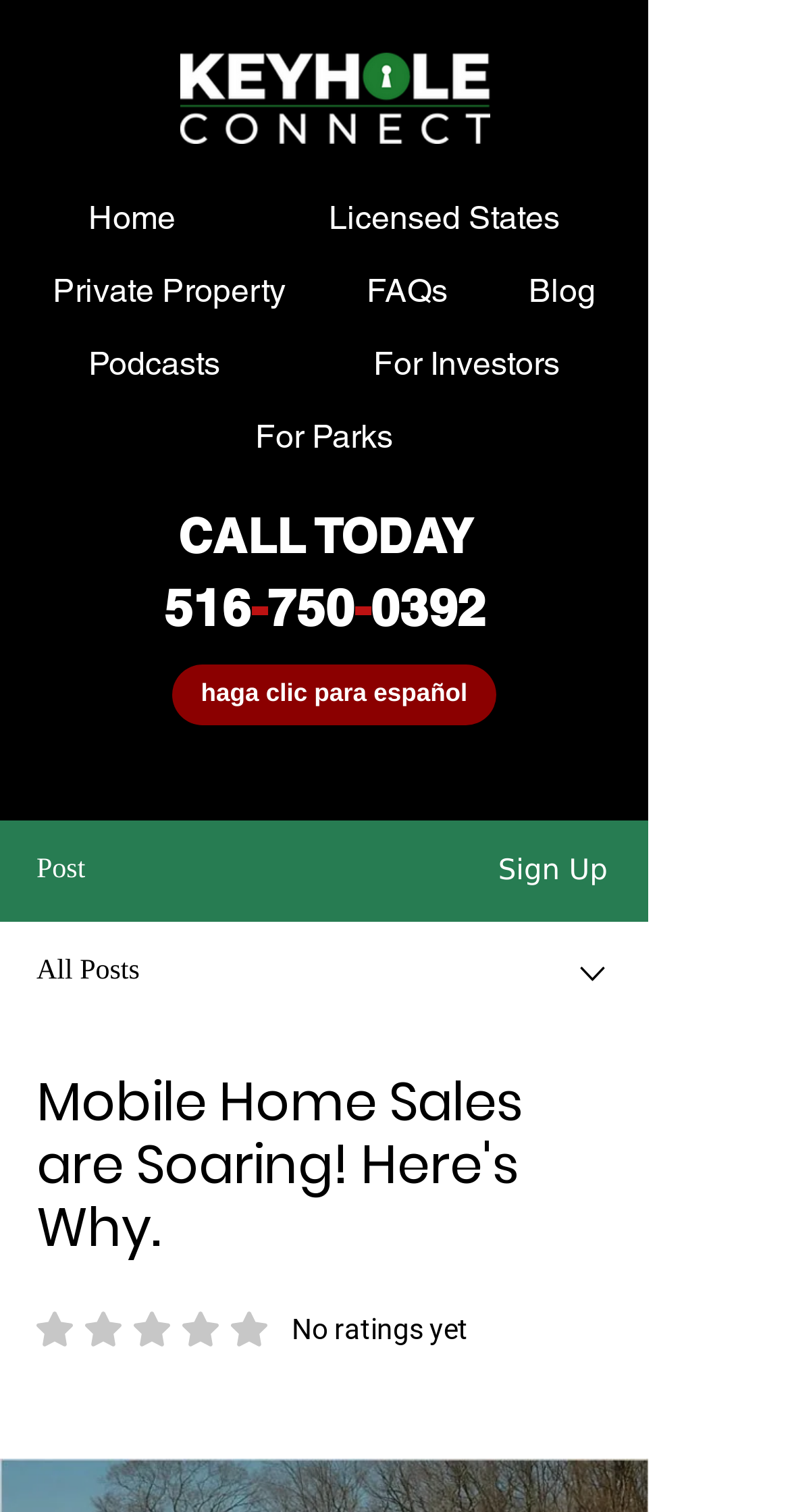Find the bounding box coordinates of the element's region that should be clicked in order to follow the given instruction: "Click CALL TODAY". The coordinates should consist of four float numbers between 0 and 1, i.e., [left, top, right, bottom].

[0.077, 0.332, 0.746, 0.378]